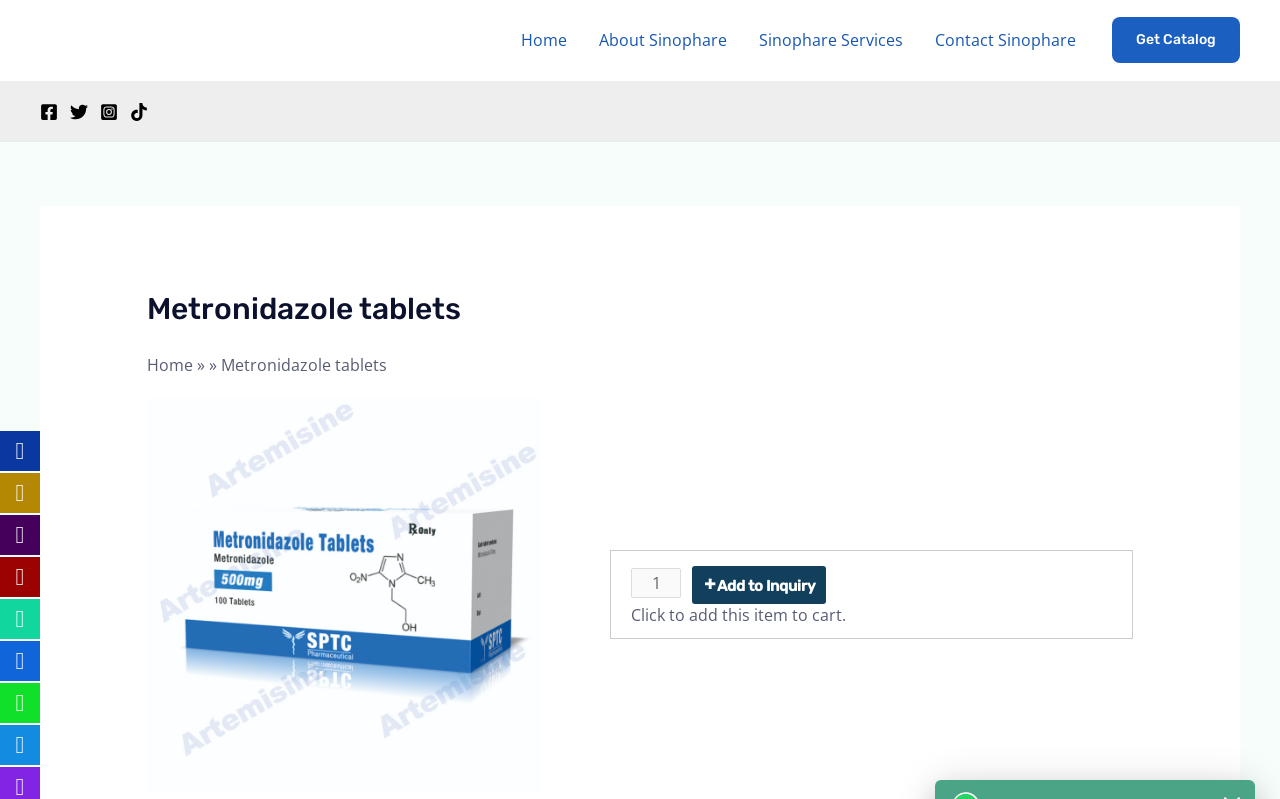Identify the bounding box coordinates for the region of the element that should be clicked to carry out the instruction: "Click on the 'Home' link". The bounding box coordinates should be four float numbers between 0 and 1, i.e., [left, top, right, bottom].

None